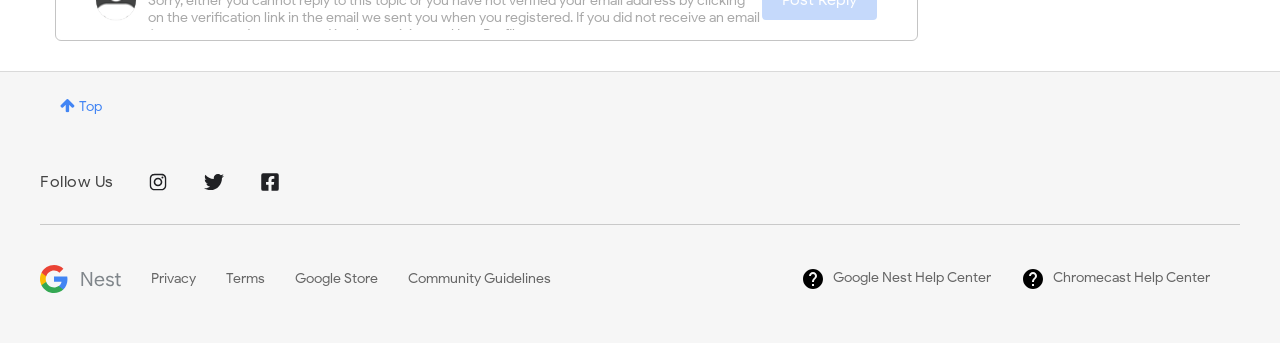Extract the bounding box coordinates for the described element: "Terms". The coordinates should be represented as four float numbers between 0 and 1: [left, top, right, bottom].

[0.176, 0.786, 0.23, 0.835]